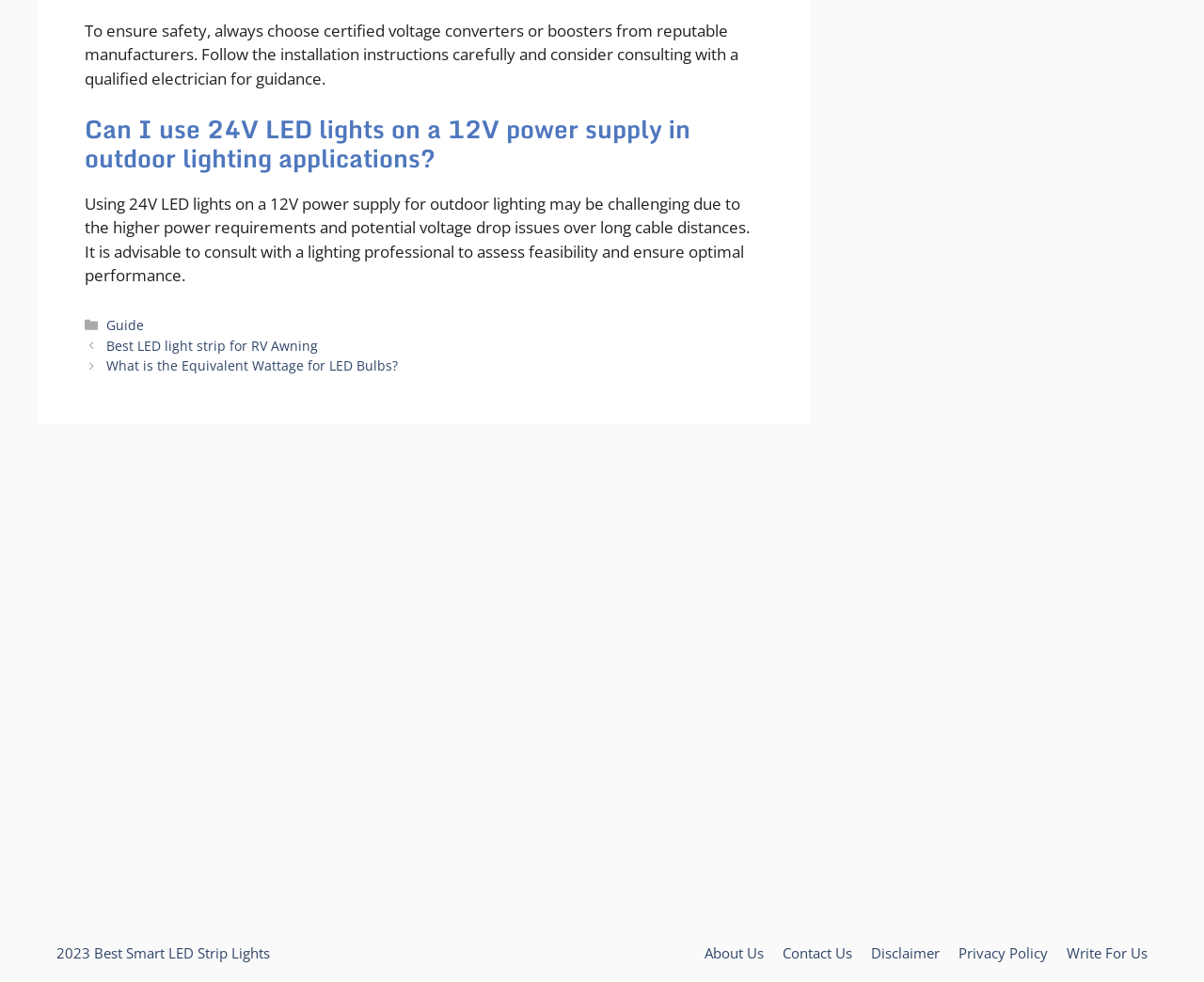Find the bounding box coordinates of the element I should click to carry out the following instruction: "Read the 'Best LED light strip for RV Awning' post".

[0.088, 0.342, 0.264, 0.361]